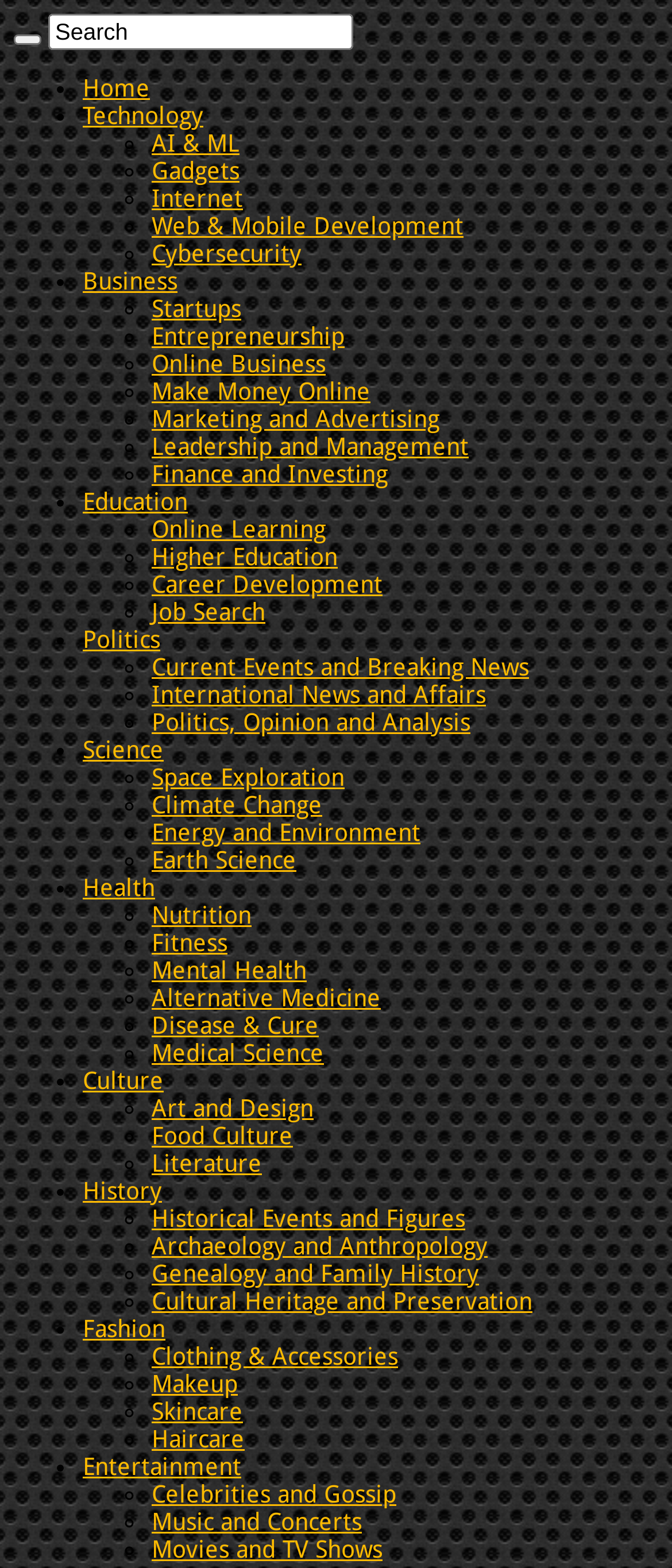Please give a succinct answer using a single word or phrase:
How many subcategories are under the Technology category?

6